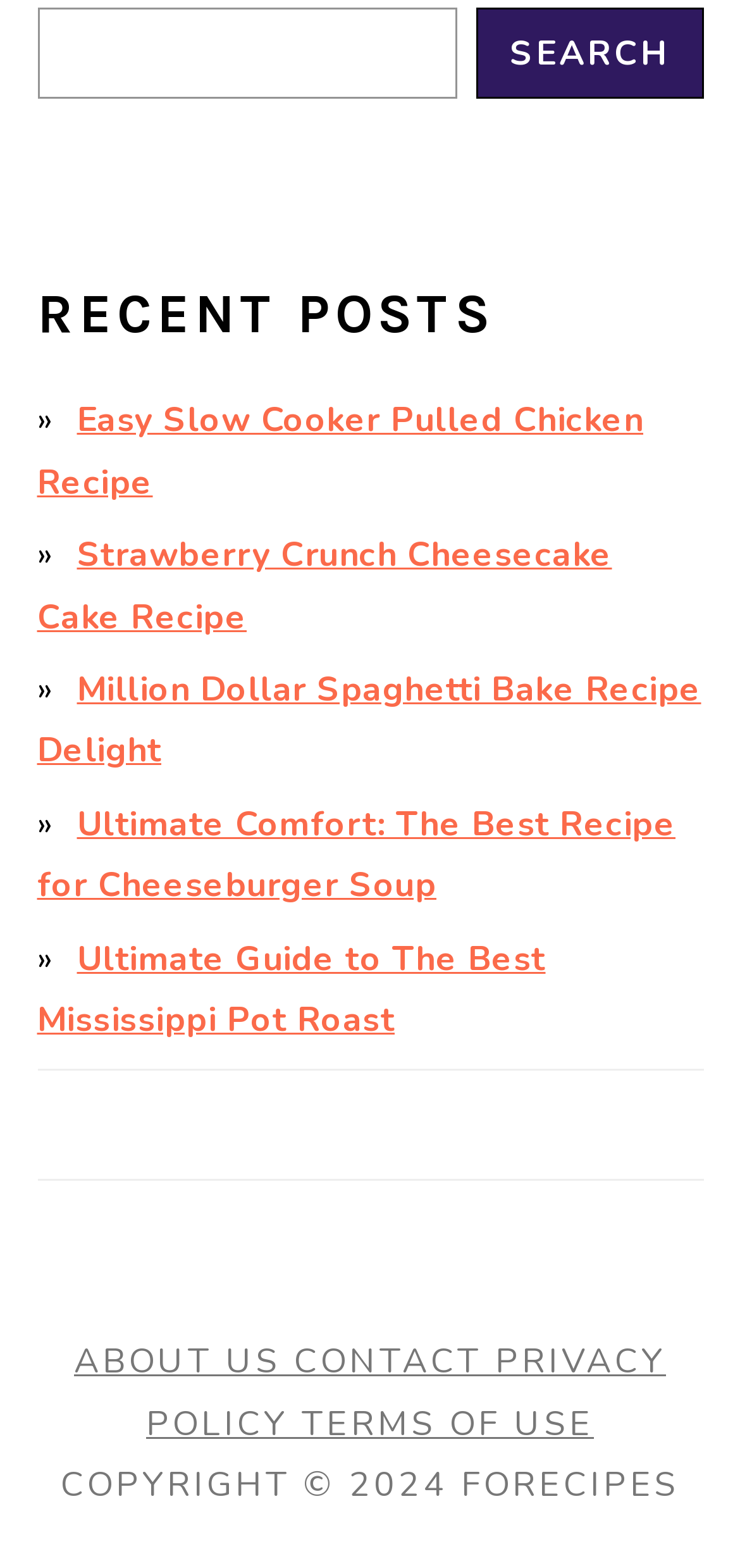What is the title of the first recipe link?
Answer the question in a detailed and comprehensive manner.

The first recipe link is displayed at the top of the recipe list, with the title 'Easy Slow Cooker Pulled Chicken Recipe', indicating that it is a recipe for pulled chicken.